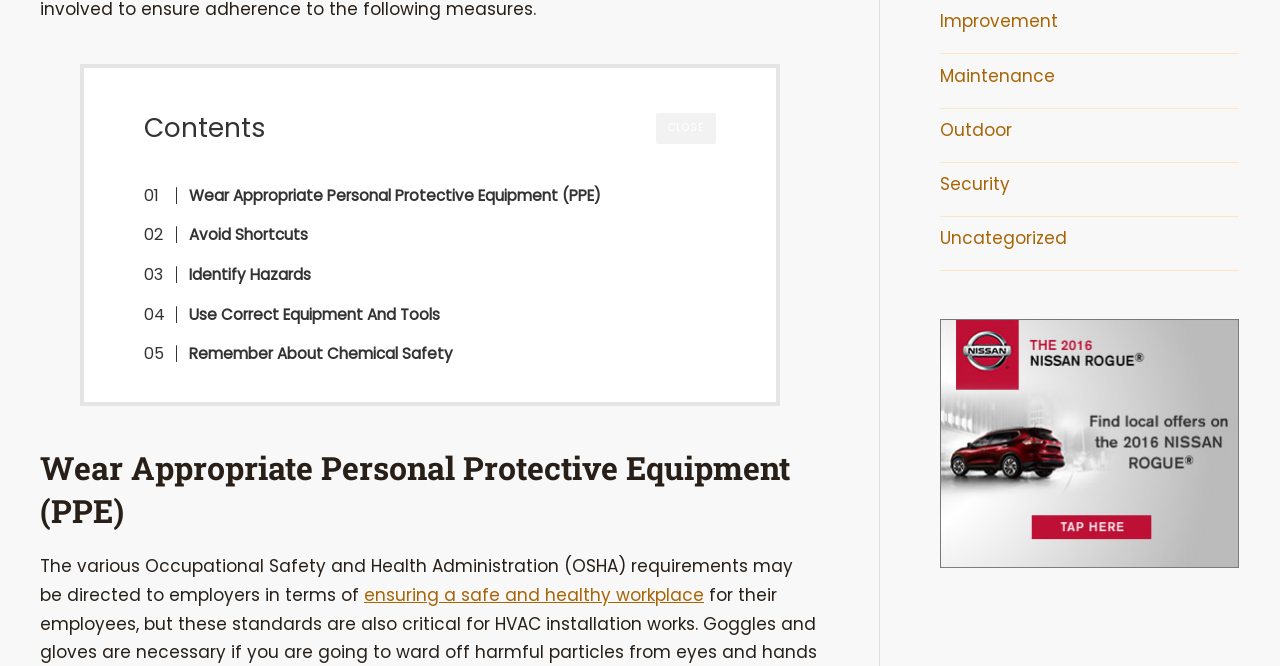Please identify the bounding box coordinates for the region that you need to click to follow this instruction: "read about 'Wear Appropriate Personal Protective Equipment (PPE)'".

[0.128, 0.276, 0.47, 0.311]